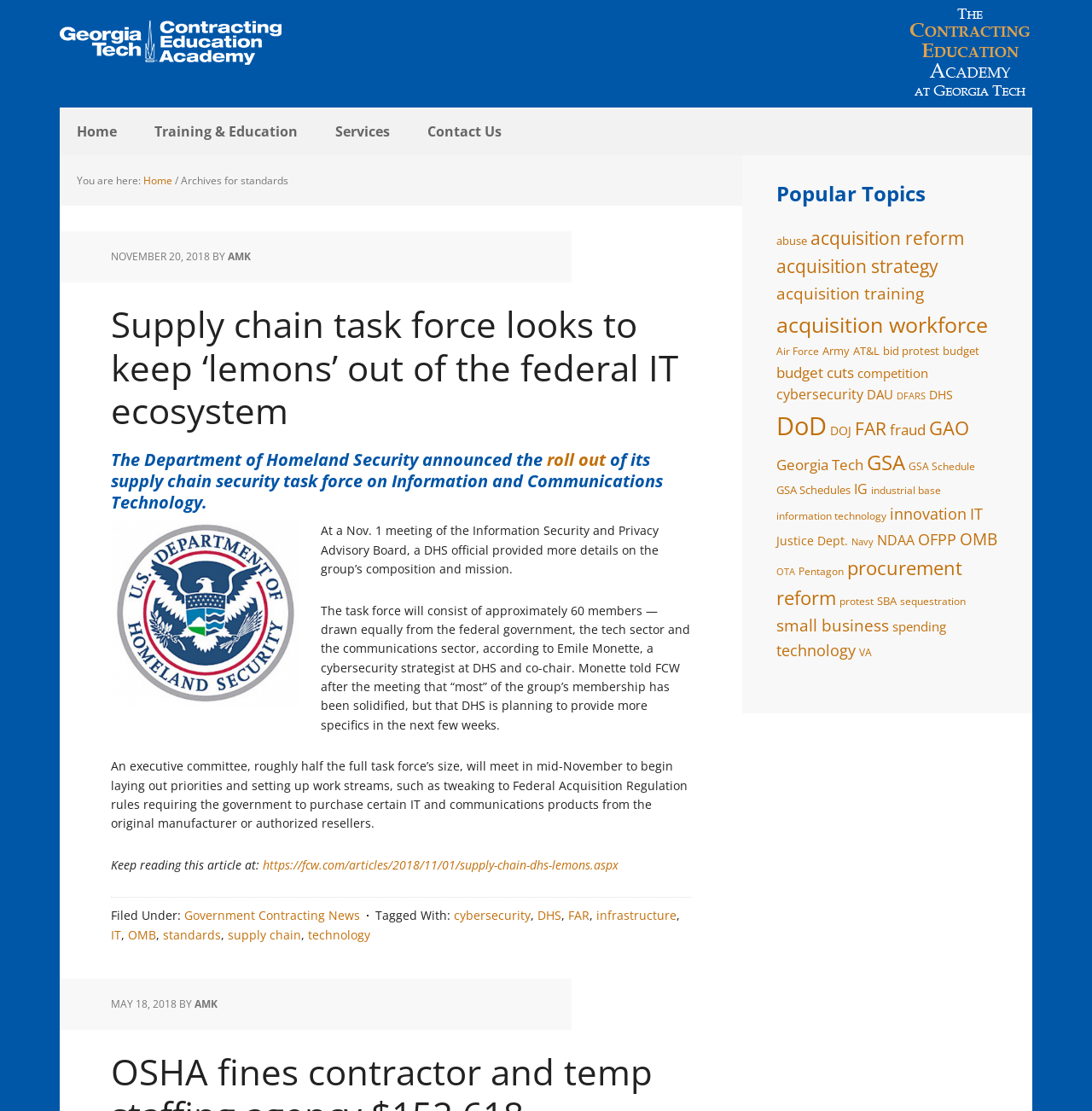Identify the bounding box coordinates of the element that should be clicked to fulfill this task: "Visit the 'Government Contracting News' page". The coordinates should be provided as four float numbers between 0 and 1, i.e., [left, top, right, bottom].

[0.169, 0.817, 0.33, 0.831]